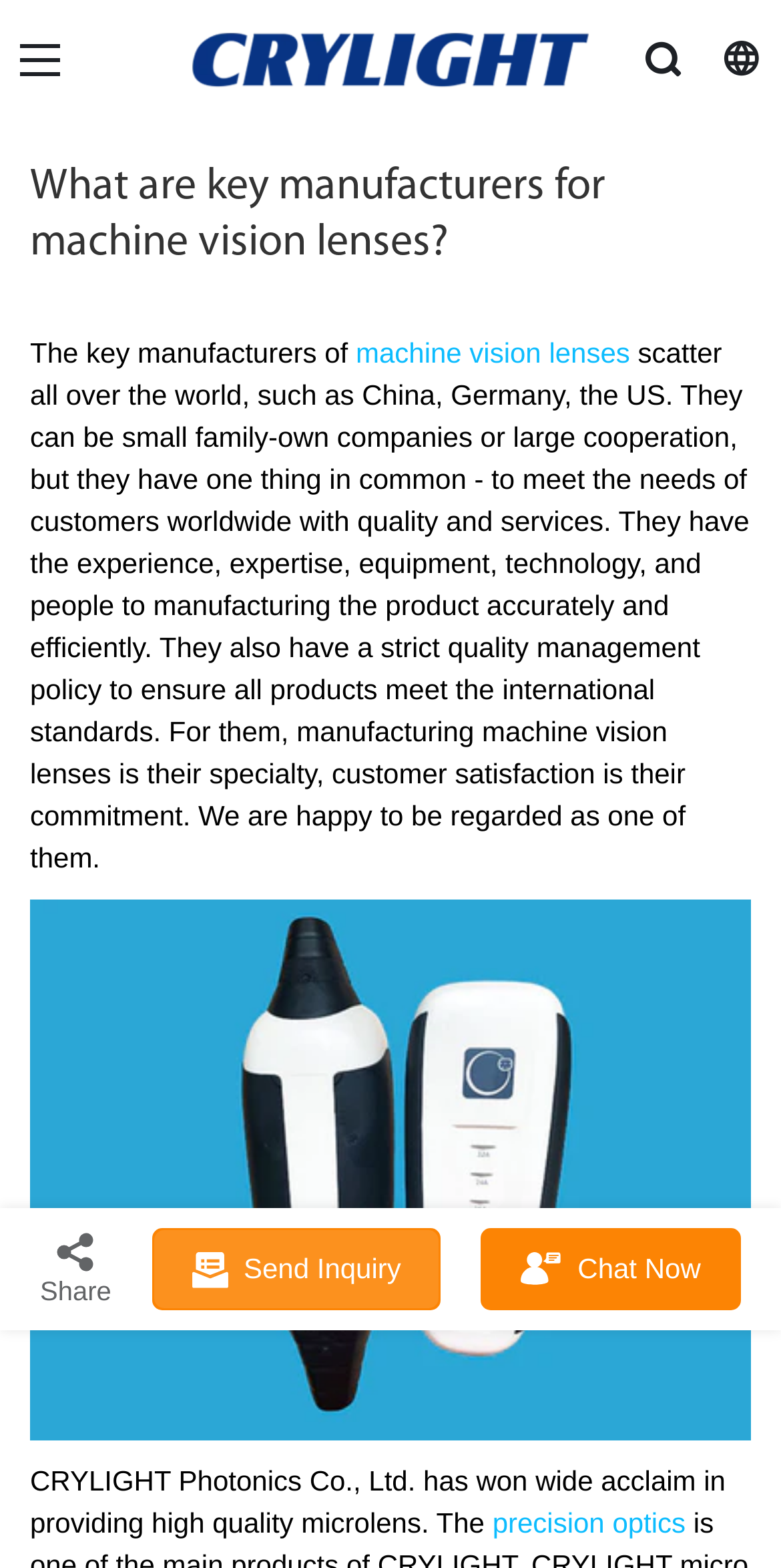Using the element description provided, determine the bounding box coordinates in the format (top-left x, top-left y, bottom-right x, bottom-right y). Ensure that all values are floating point numbers between 0 and 1. Element description: machine vision lenses

[0.455, 0.215, 0.807, 0.235]